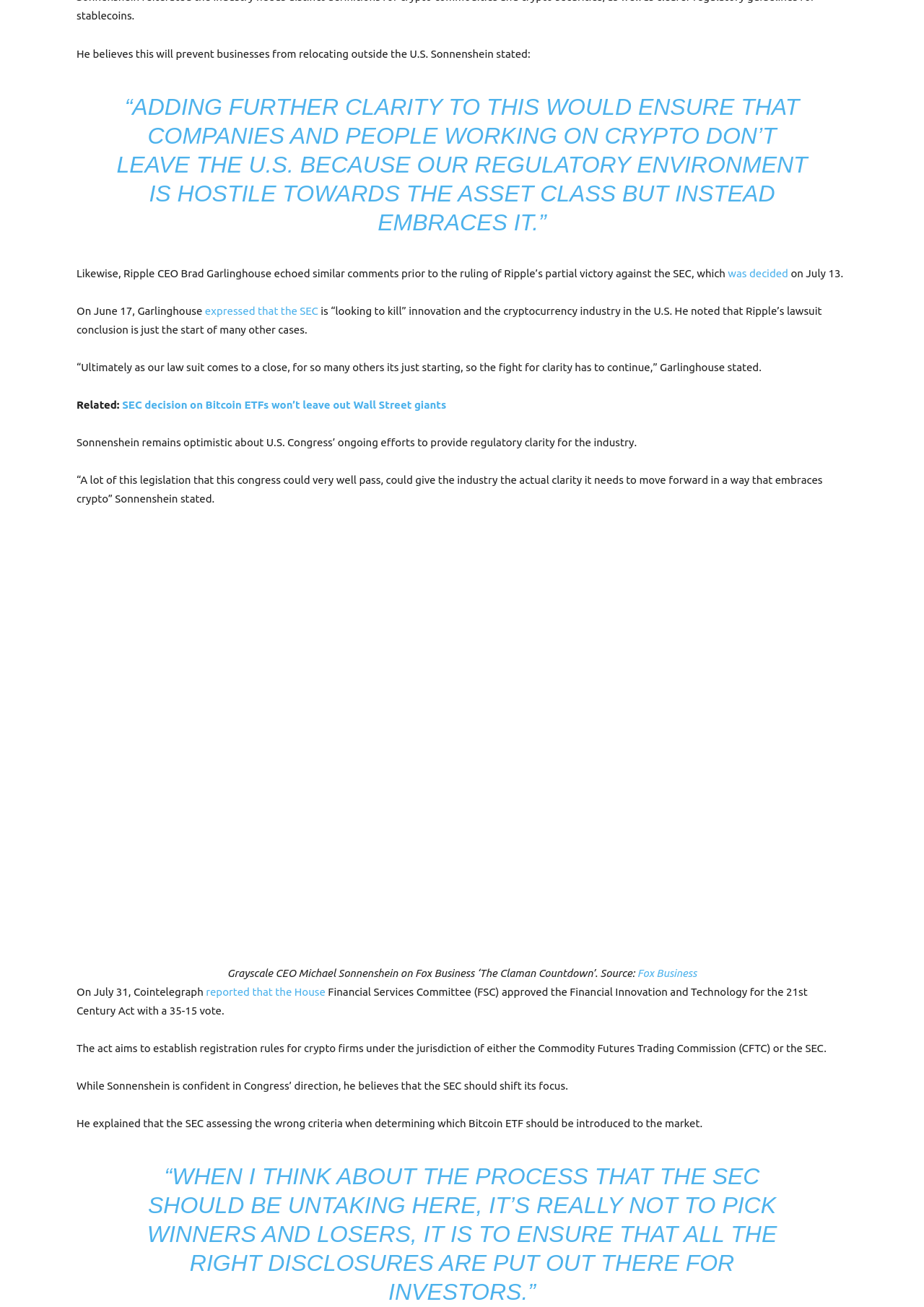What is the name of the act approved by the House Financial Services Committee?
Answer the question with a single word or phrase, referring to the image.

Financial Innovation and Technology for the 21st Century Act